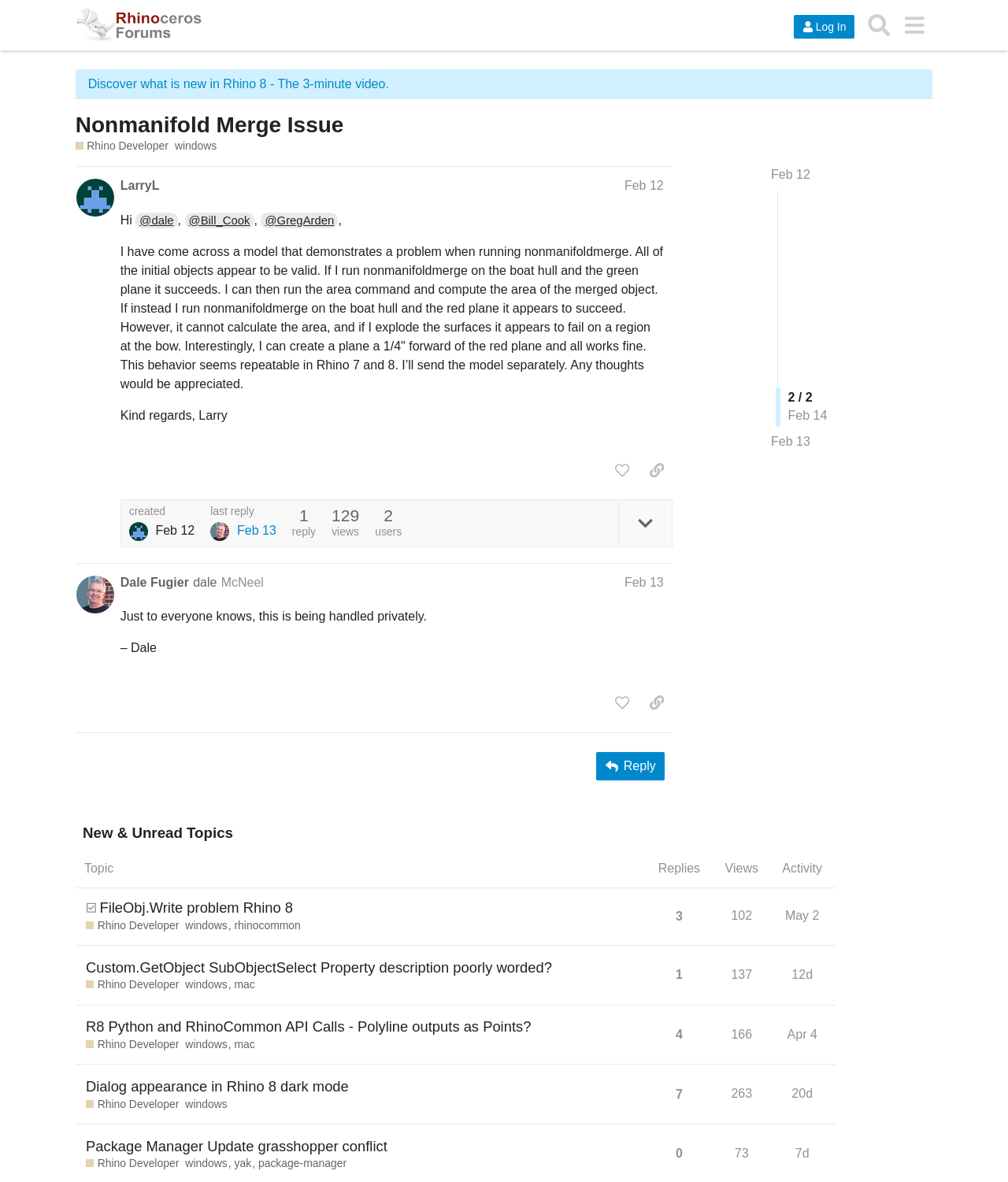Please identify the bounding box coordinates of the region to click in order to complete the given instruction: "Log in to the forum". The coordinates should be four float numbers between 0 and 1, i.e., [left, top, right, bottom].

[0.787, 0.012, 0.848, 0.032]